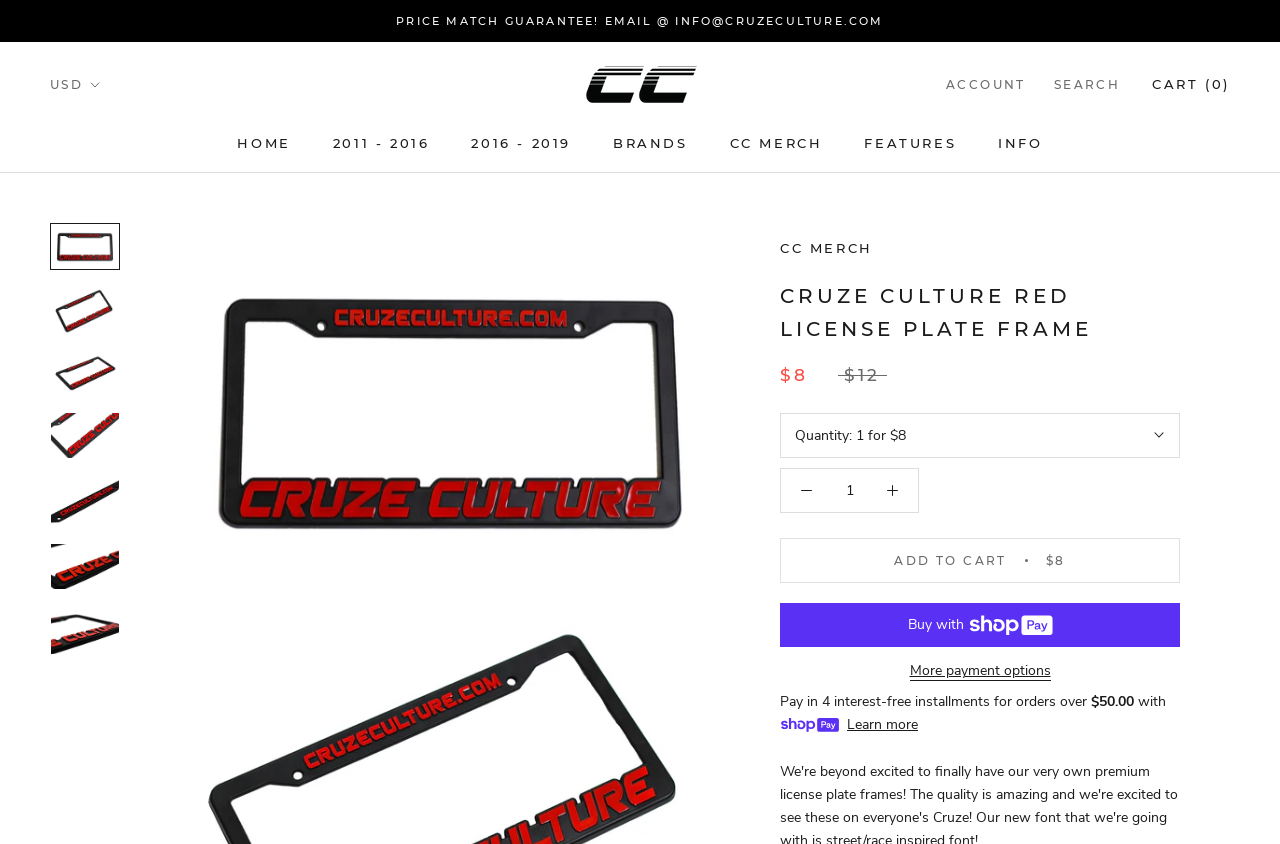What is the price of the Cruze Culture Red License Plate Frame?
Please provide a detailed and thorough answer to the question.

I found the price of the Cruze Culture Red License Plate Frame by looking at the product information section, where it says '$8' next to the 'Quantity: 1 for $8' button.